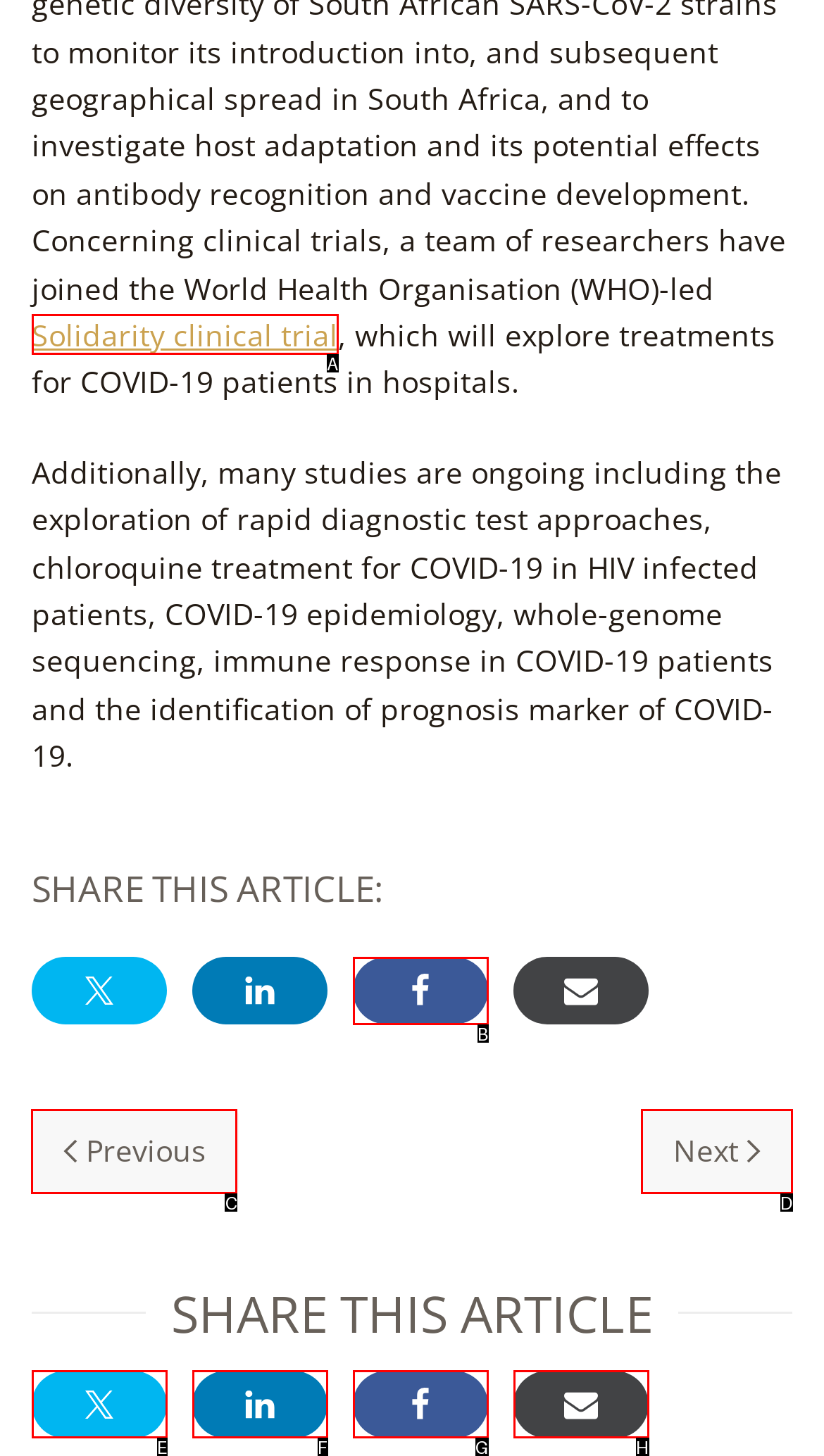Specify which HTML element I should click to complete this instruction: Go to previous page Answer with the letter of the relevant option.

C